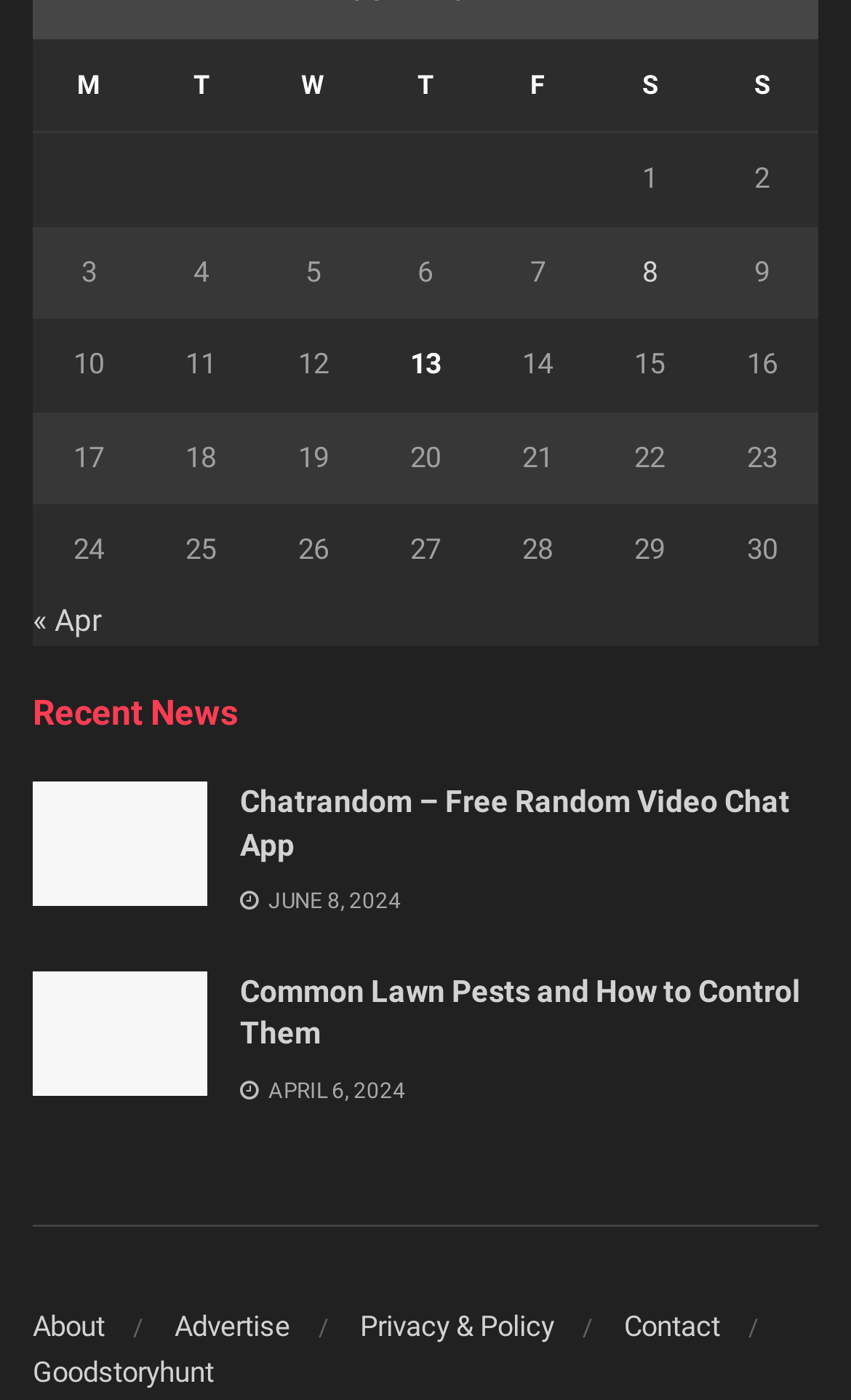Using a single word or phrase, answer the following question: 
What is the date mentioned in the text 'Common Lawn Pests and How to Control Them'?

APRIL 6, 2024